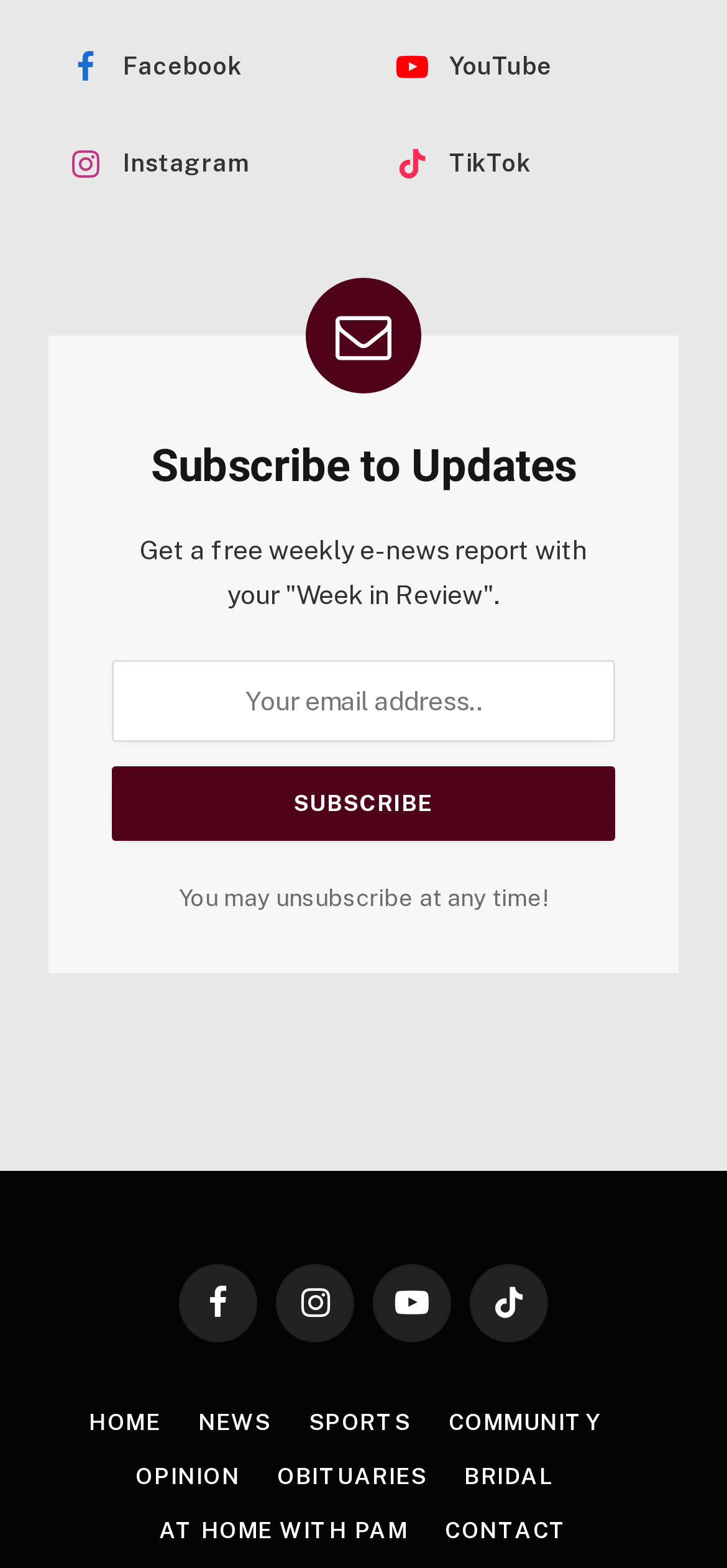Determine the bounding box coordinates for the region that must be clicked to execute the following instruction: "Go to HOME page".

[0.123, 0.899, 0.221, 0.916]